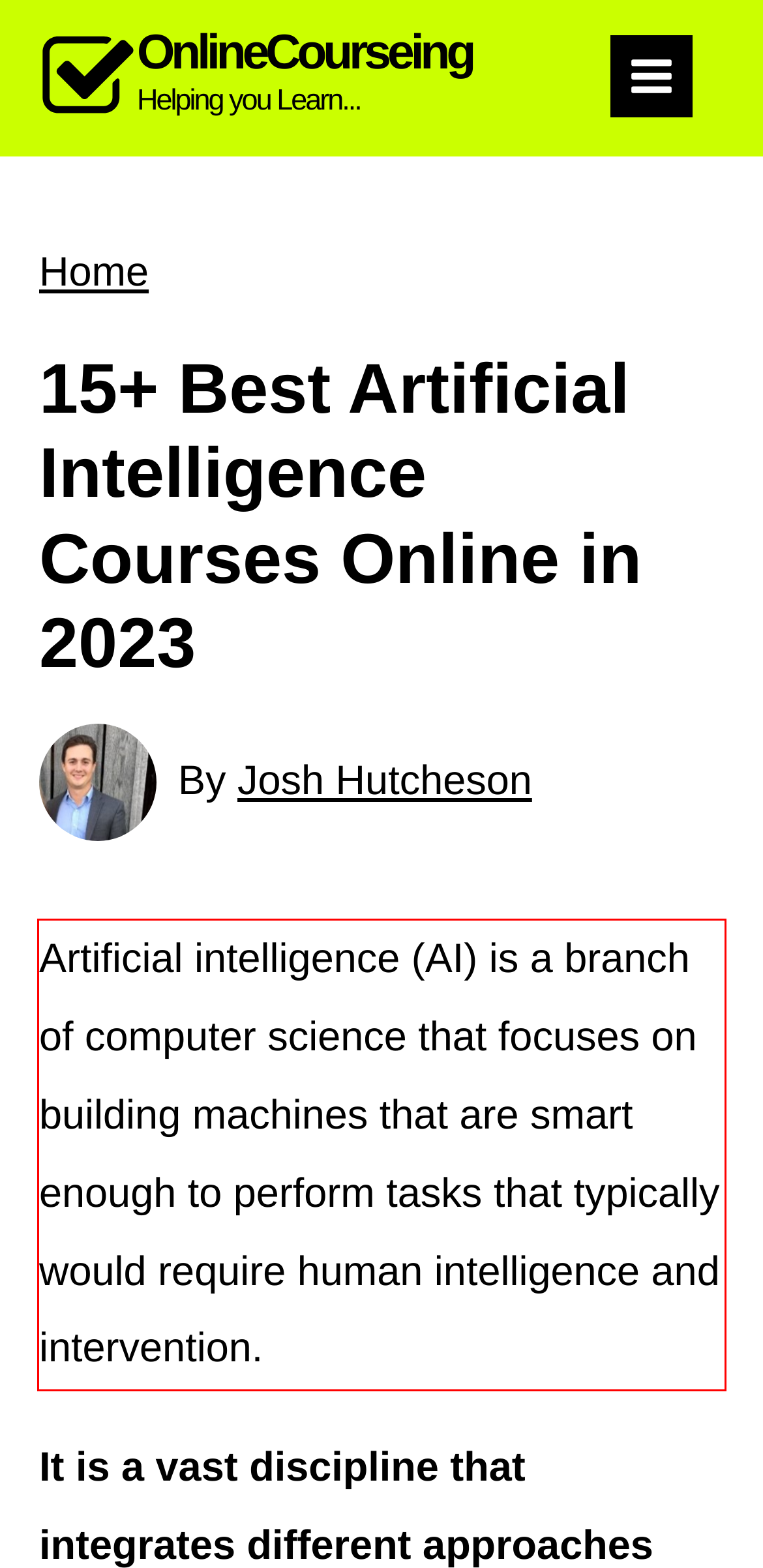Please examine the screenshot of the webpage and read the text present within the red rectangle bounding box.

Artificial intelligence (AI) is a branch of computer science that focuses on building machines that are smart enough to perform tasks that typically would require human intelligence and intervention.